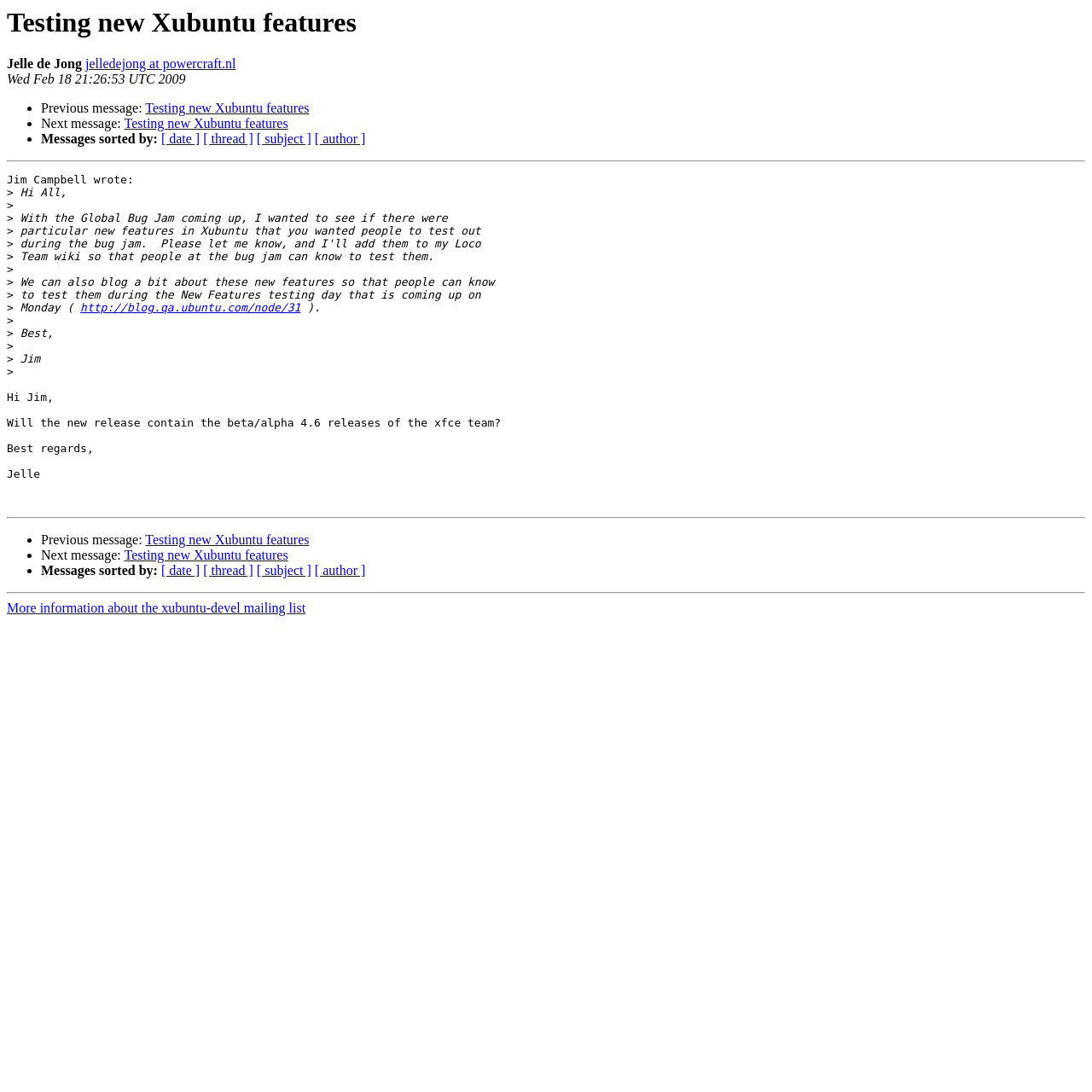Using the description: "http://blog.qa.ubuntu.com/node/31", determine the UI element's bounding box coordinates. Ensure the coordinates are in the format of four float numbers between 0 and 1, i.e., [left, top, right, bottom].

[0.074, 0.276, 0.275, 0.288]